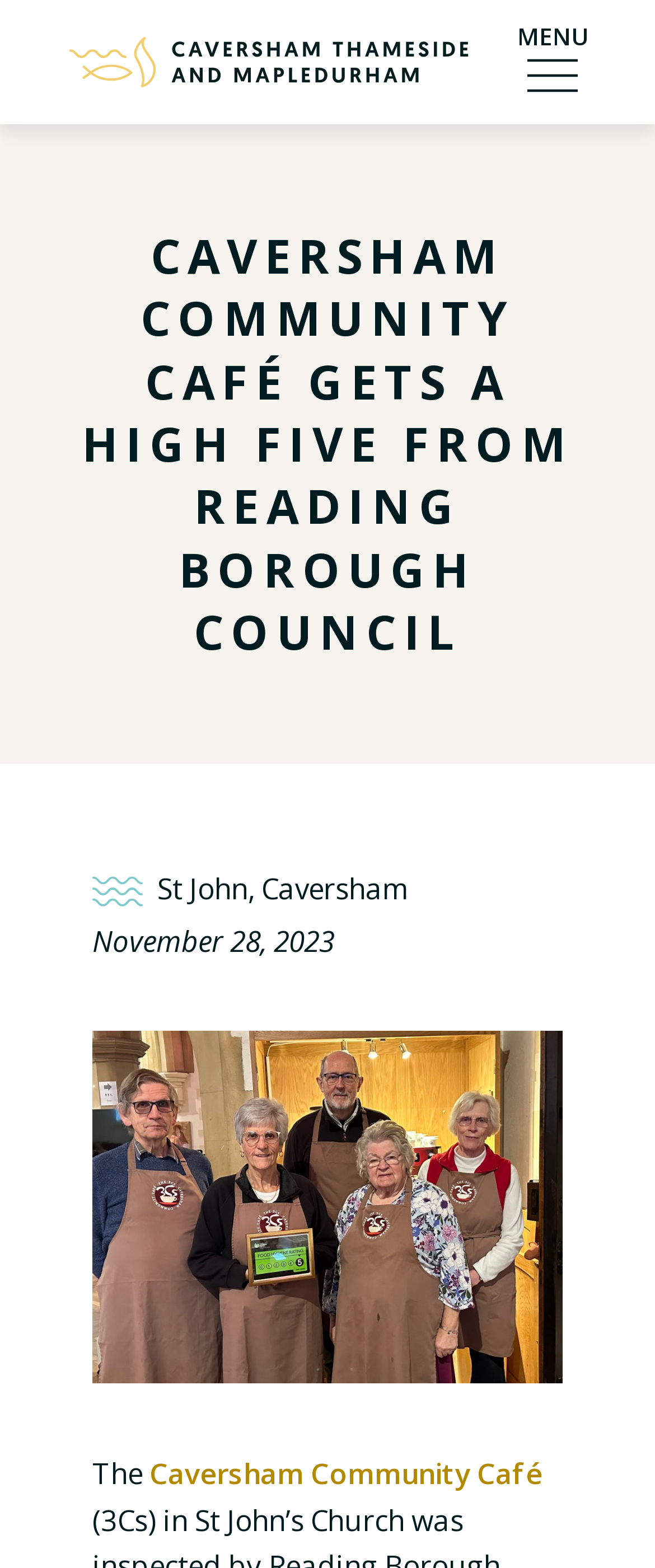What is the name of the parish mentioned in the webpage?
Your answer should be a single word or phrase derived from the screenshot.

CTM Parish